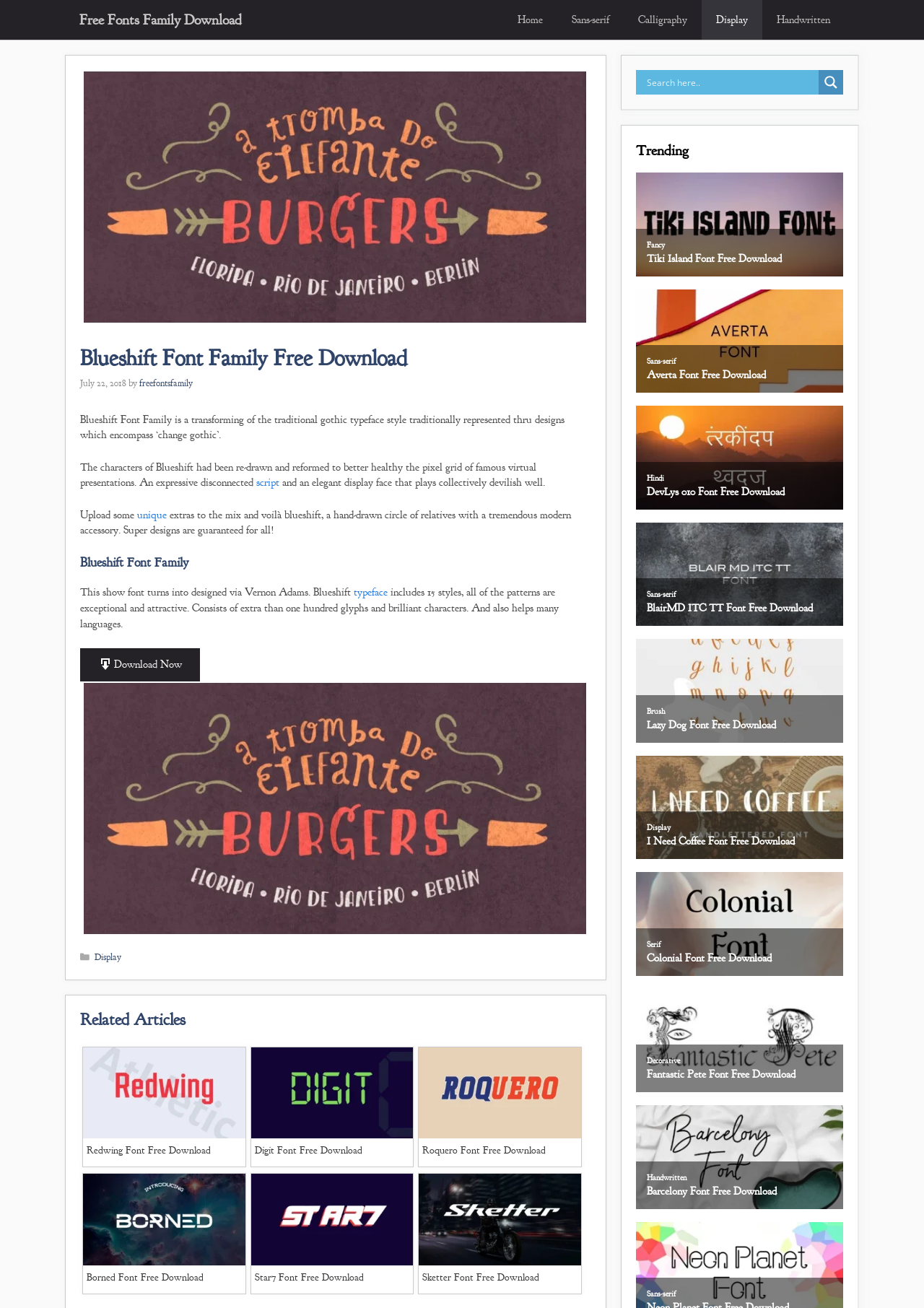Please locate the bounding box coordinates for the element that should be clicked to achieve the following instruction: "Download Blueshift Font Family". Ensure the coordinates are given as four float numbers between 0 and 1, i.e., [left, top, right, bottom].

[0.087, 0.496, 0.216, 0.521]